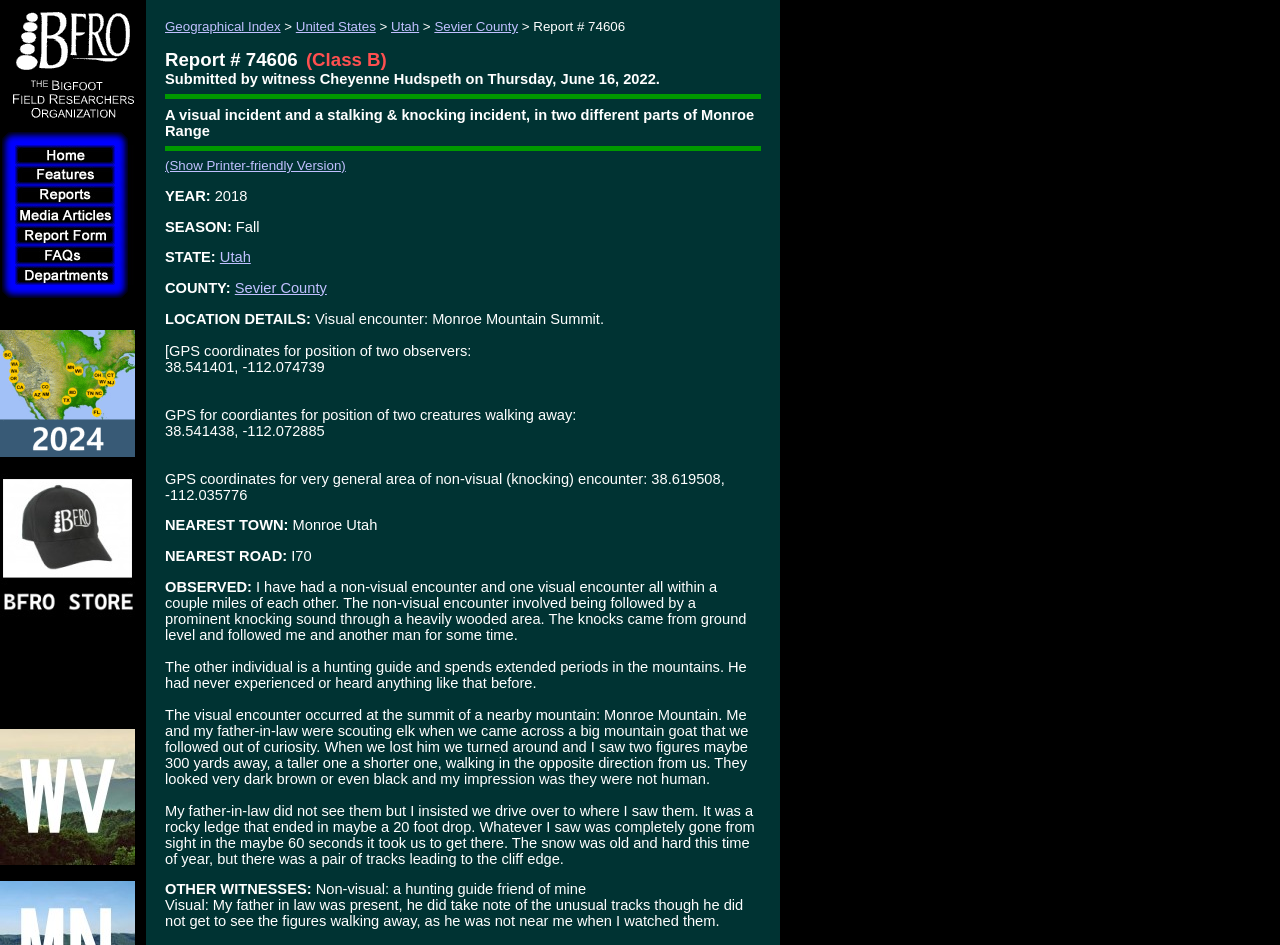Craft a detailed narrative of the webpage's structure and content.

The webpage is about a Bigfoot Field Researchers Organization (BFRO) report, specifically report number 74606. At the top left corner, there is a logo of the BFRO organization. Below the logo, there is a table with multiple rows, each containing an image and a link. The images are likely related to the report, and the links may provide additional information or navigation options.

To the right of the logo, there is a section with links to various parts of the website, including the BFRO store, a geographical index, and specific locations such as Utah and Sevier County. There is also a link to the report itself, labeled "Report # 74606".

Below this section, there is a header with the title of the report, "A visual incident and a stalking & knocking incident, in two different parts of Monroe Range", and a subtitle indicating that it is a Class B report. The report was submitted by witness Cheyenne Hudspeth on June 16, 2022.

The main content of the report is divided into sections, separated by horizontal lines. The text describes the incident, with details about the visual and stalking/knocking incidents that occurred in two different parts of Monroe Range.